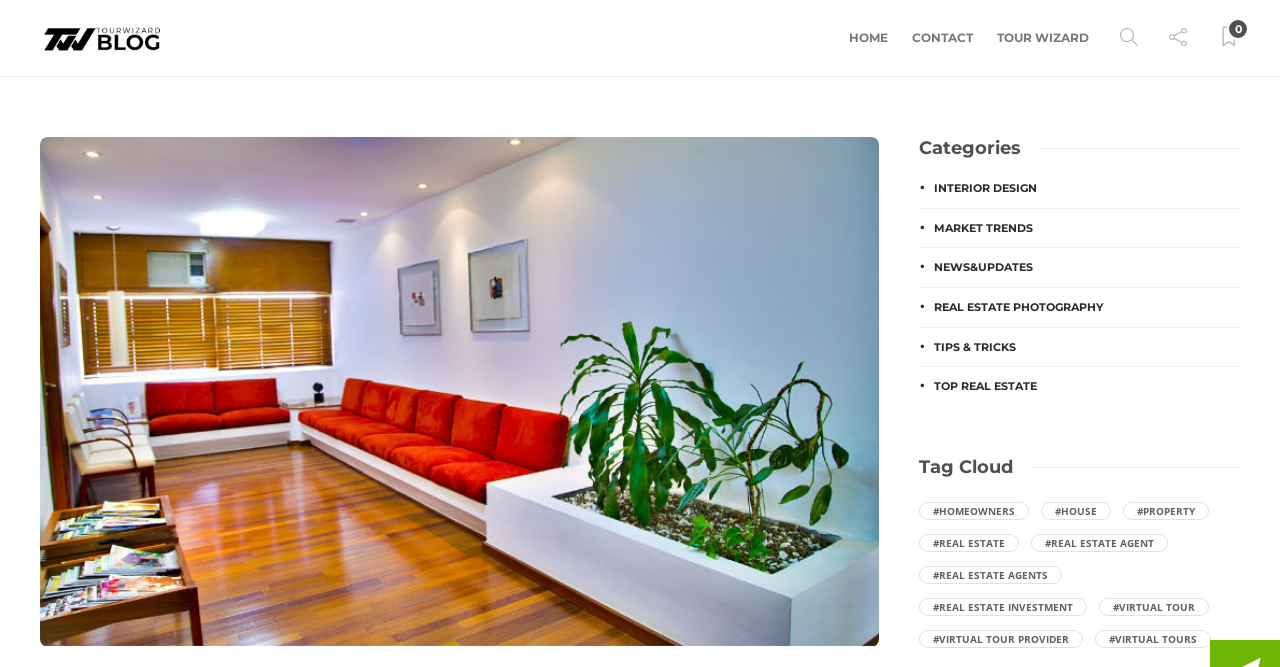What is the most popular tag?
Based on the image, answer the question in a detailed manner.

I looked at the tag cloud section and found that the tag 'real estate' has the most items, which is 183. This indicates that it is the most popular tag.